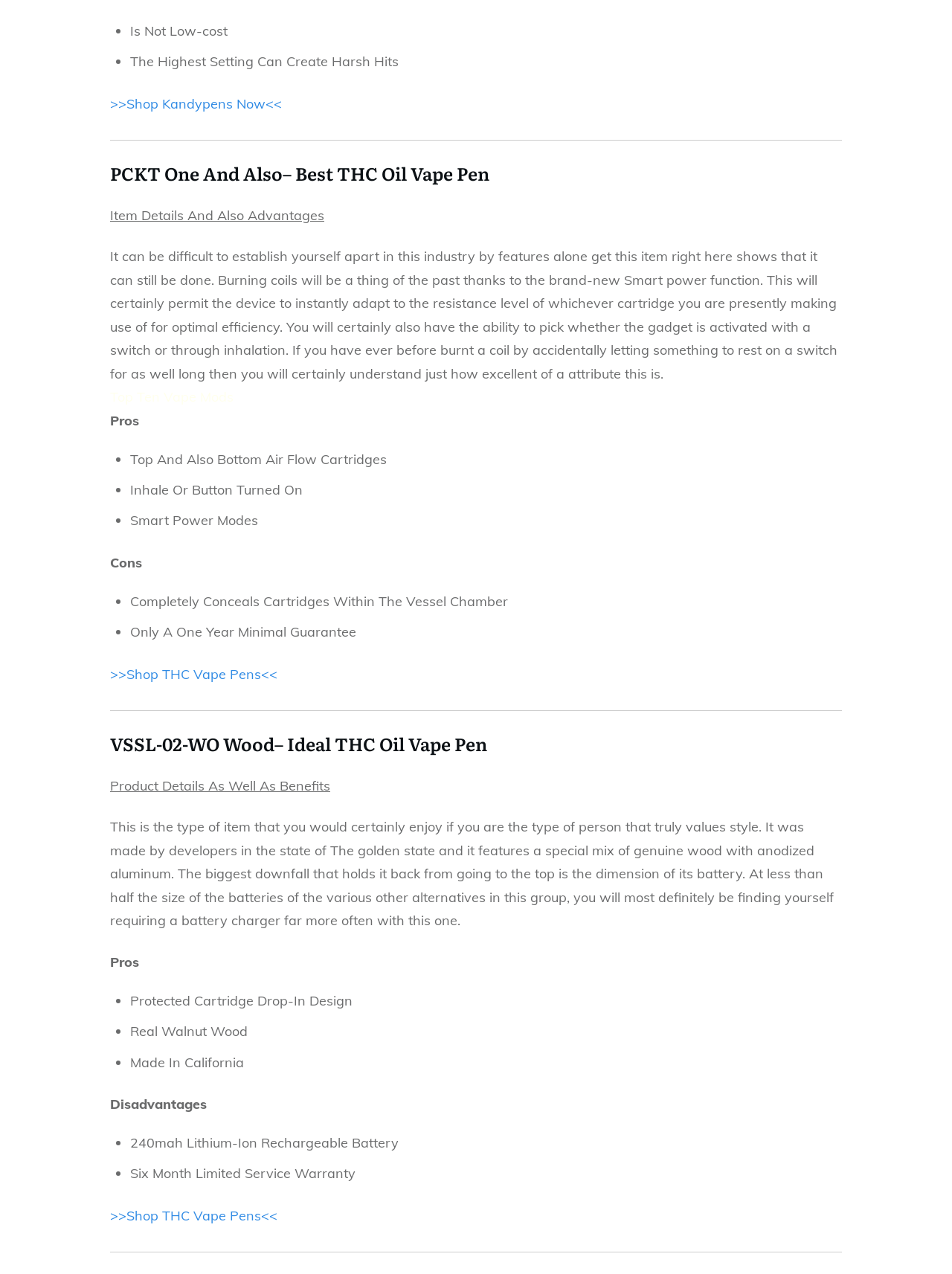Provide the bounding box coordinates for the specified HTML element described in this description: ">>Shop THC Vape Pens<<". The coordinates should be four float numbers ranging from 0 to 1, in the format [left, top, right, bottom].

[0.116, 0.947, 0.291, 0.961]